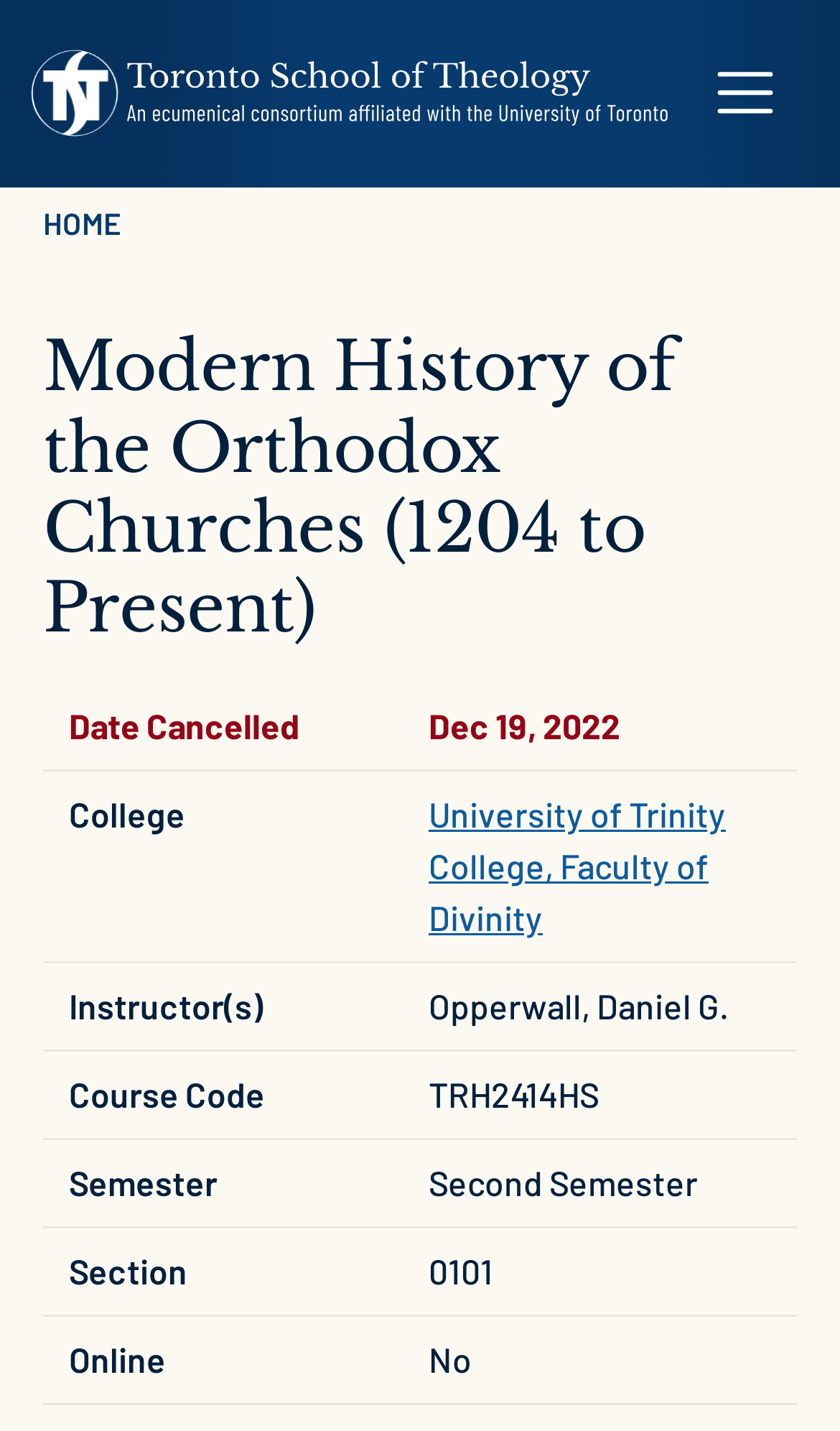Please use the details from the image to answer the following question comprehensively:
What is the date of the Modern History of the Orthodox Churches course?

I looked for the 'Date' header in the table and found the corresponding value 'Dec 19, 2022' which is the date of the course.